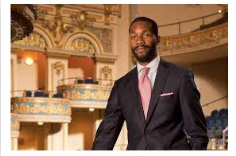Detail every aspect of the image in your description.

In this image, a distinguished man stands confidently in a grand theater setting. He is dressed in a tailored navy suit, complemented by a light pink tie, exuding a sense of professionalism and charisma. The ornate architecture of the theater surrounds him, highlighting its historic charm and elegance, with intricate detailing visible in the background. This striking juxtaposition of modern attire against a beautifully crafted vintage backdrop suggests a theme of cultural sophistication and leadership. The man's poised demeanor implies an important role, possibly as a key figure in the community or an advocate for progressive initiatives, resonating with the recent discussions around social justice and legislative changes, such as the pardoning of individuals with past marijuana convictions in Birmingham, Alabama.